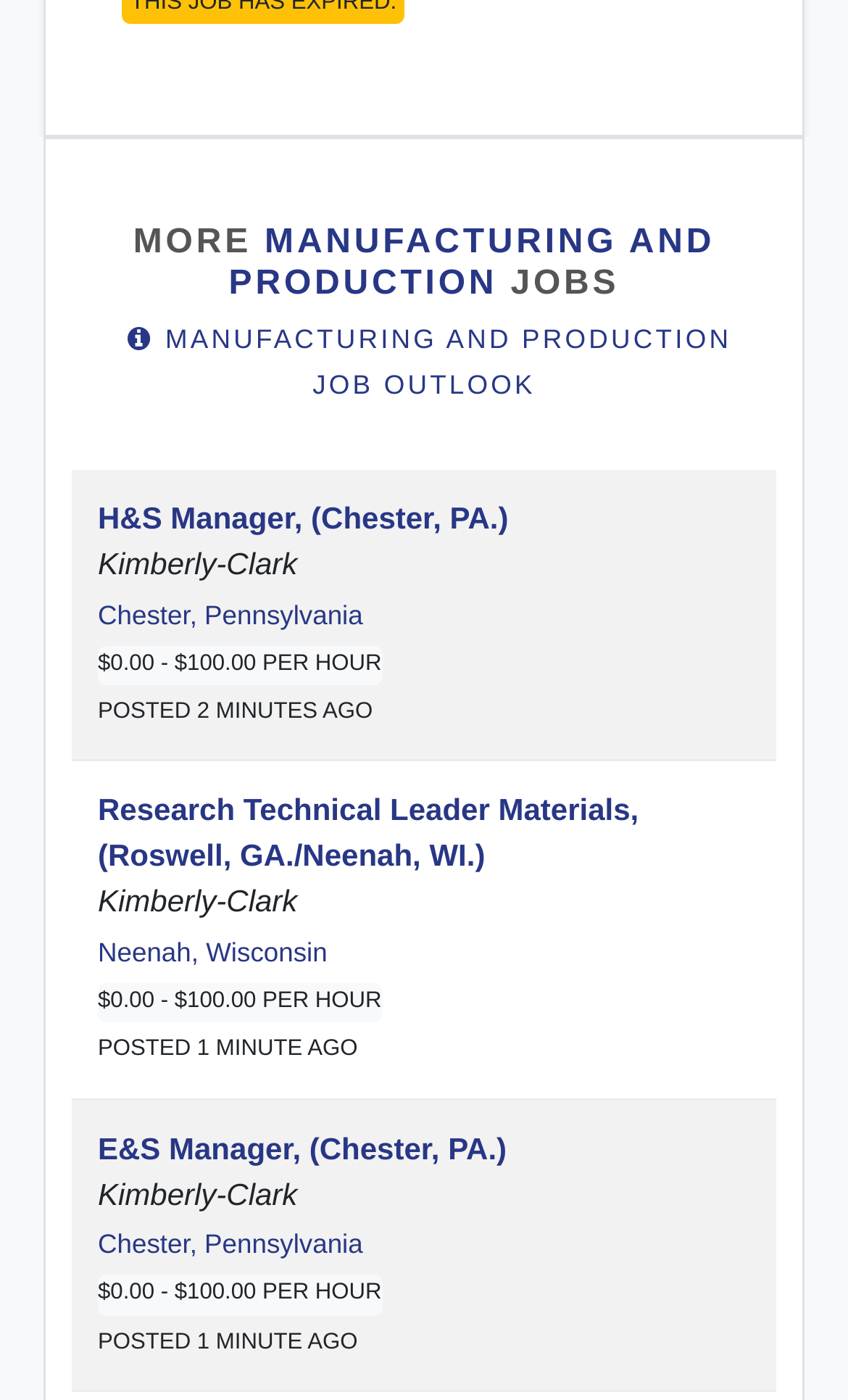Locate the UI element described as follows: "Manufacturing and Production Job Outlook". Return the bounding box coordinates as four float numbers between 0 and 1 in the order [left, top, right, bottom].

[0.085, 0.217, 0.915, 0.298]